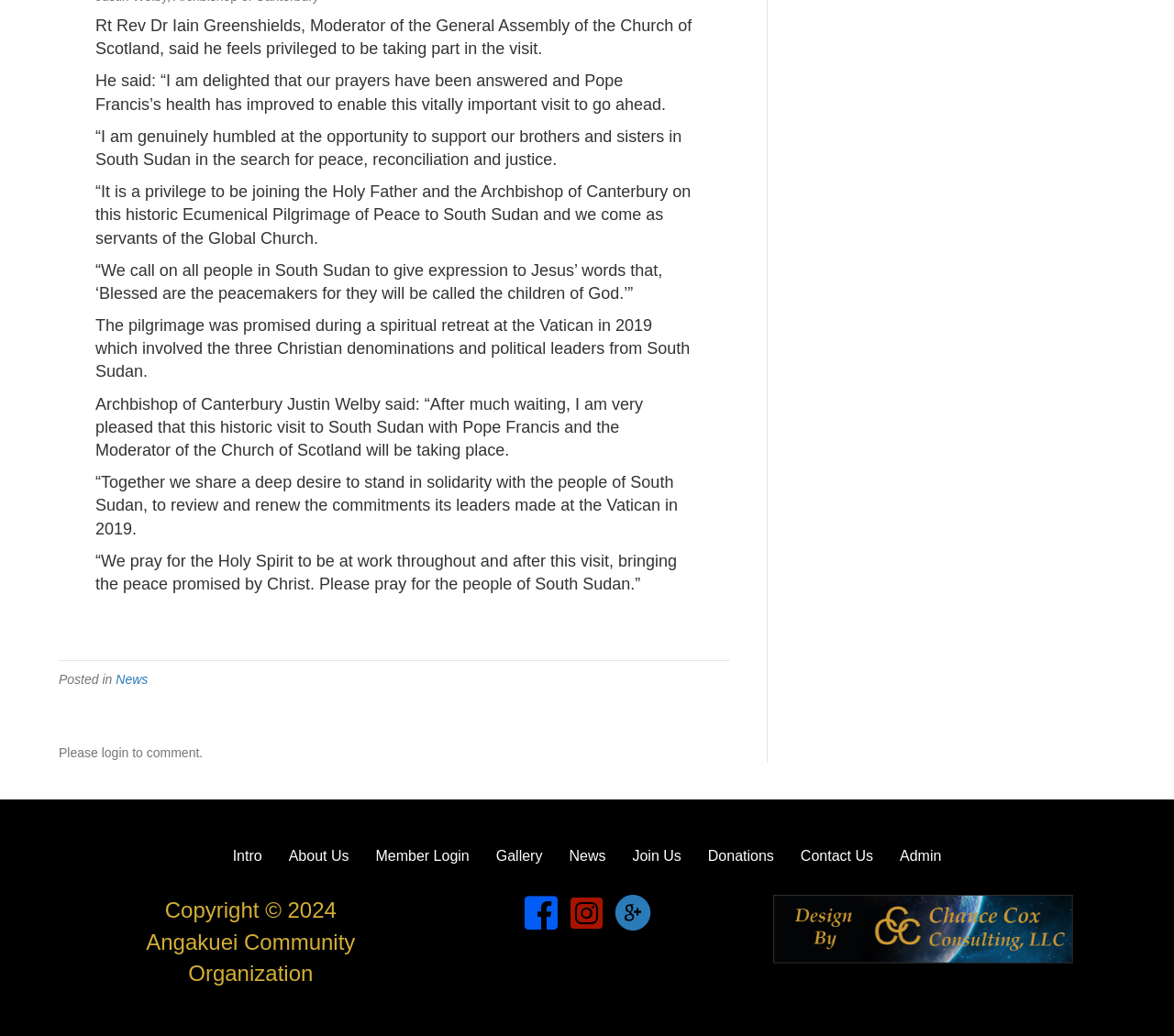Please provide a brief answer to the question using only one word or phrase: 
How many links are there in the navigation menu?

9